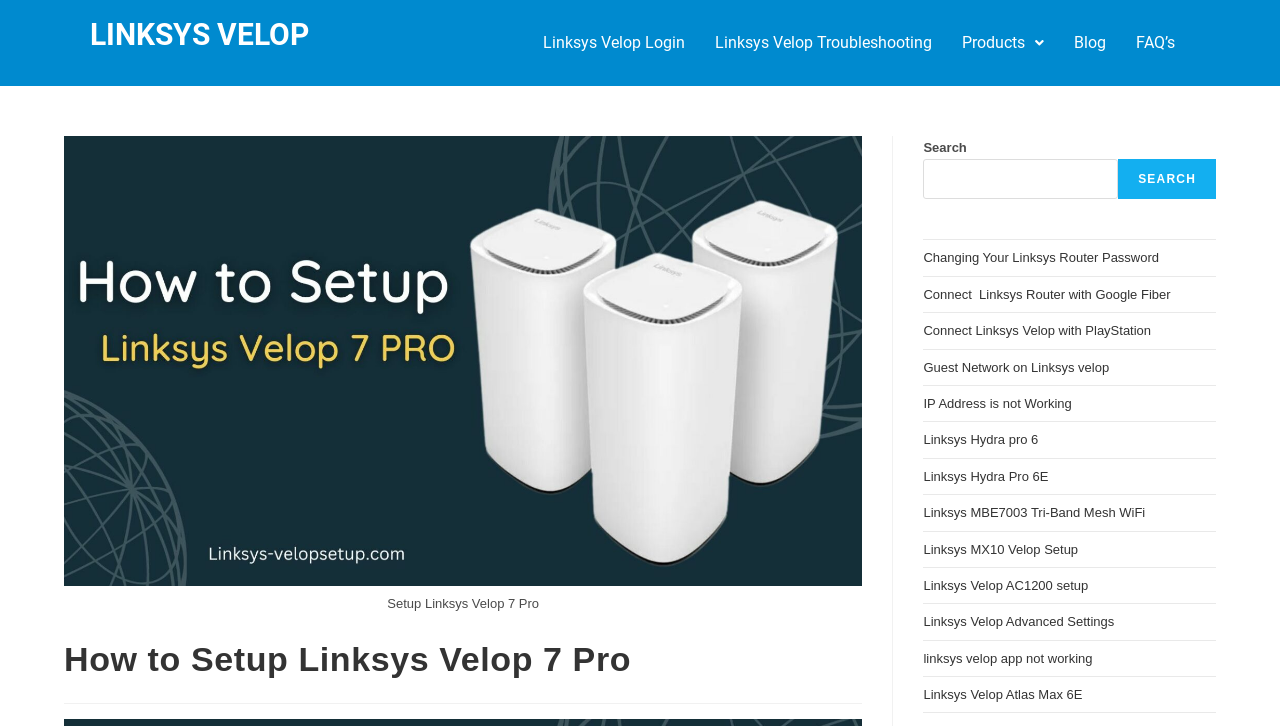Write an extensive caption that covers every aspect of the webpage.

This webpage is about setting up Linksys Velop 7 Pro, a wireless router. At the top, there are several links to related pages, including Linksys Velop Login, Linksys Velop Troubleshooting, and Products. On the right side of these links, there are additional links to Blog, FAQ's, and a menu with a products icon.

Below these links, there is a large image that takes up most of the width of the page, with a heading "How to Setup Linksys Velop 7 Pro" above it. On the right side of the image, there is a search bar with a search button.

Below the image, there are several links to related articles, including guides on changing router passwords, connecting to Google Fiber, and troubleshooting IP address issues. These links are arranged in a vertical list, taking up most of the width of the page.

Overall, the webpage appears to be a hub for setting up and troubleshooting Linksys Velop 7 Pro routers, with various resources and guides available to users.